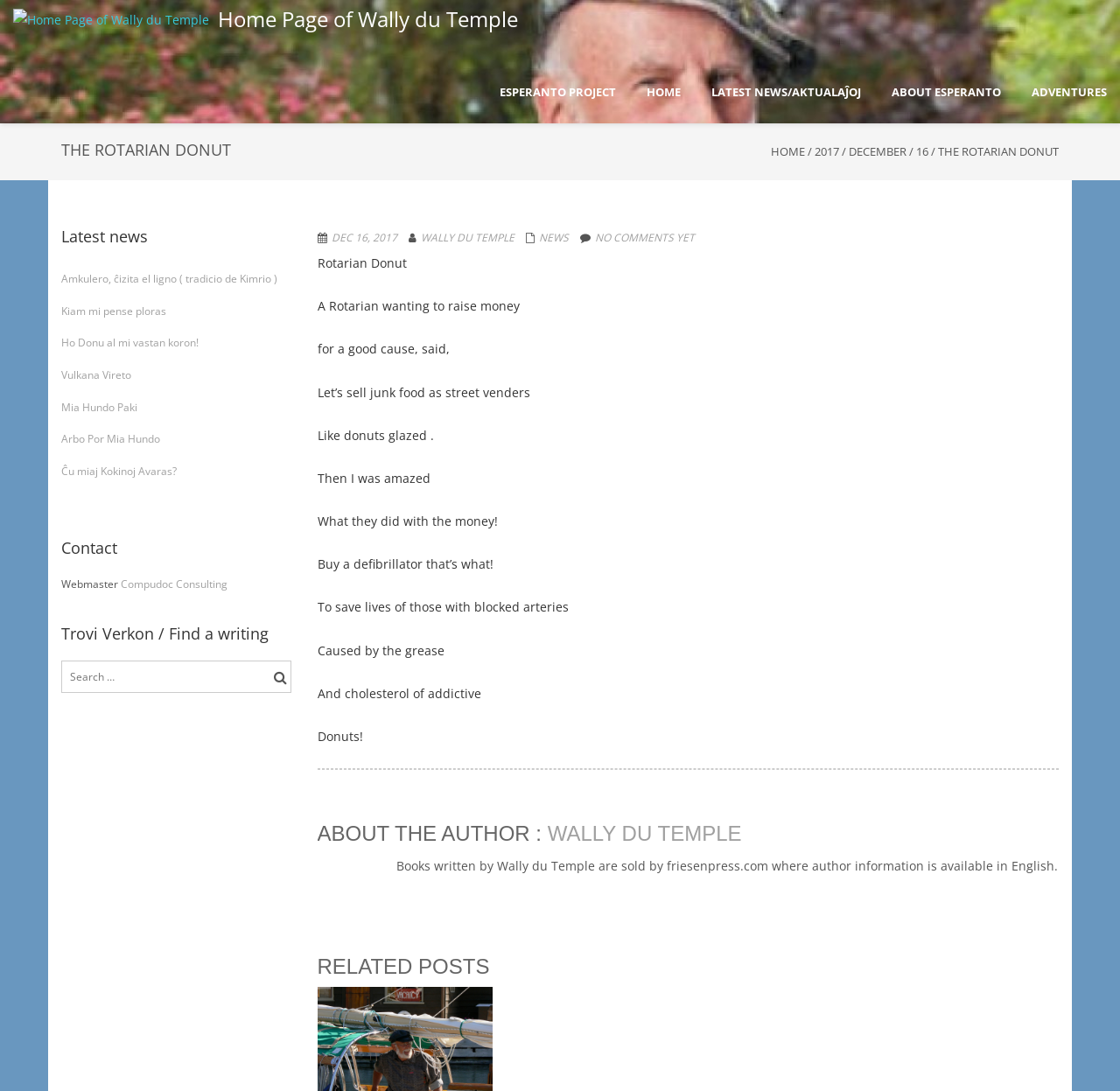Please reply to the following question with a single word or a short phrase:
What is the purpose of the defibrillator?

To save lives